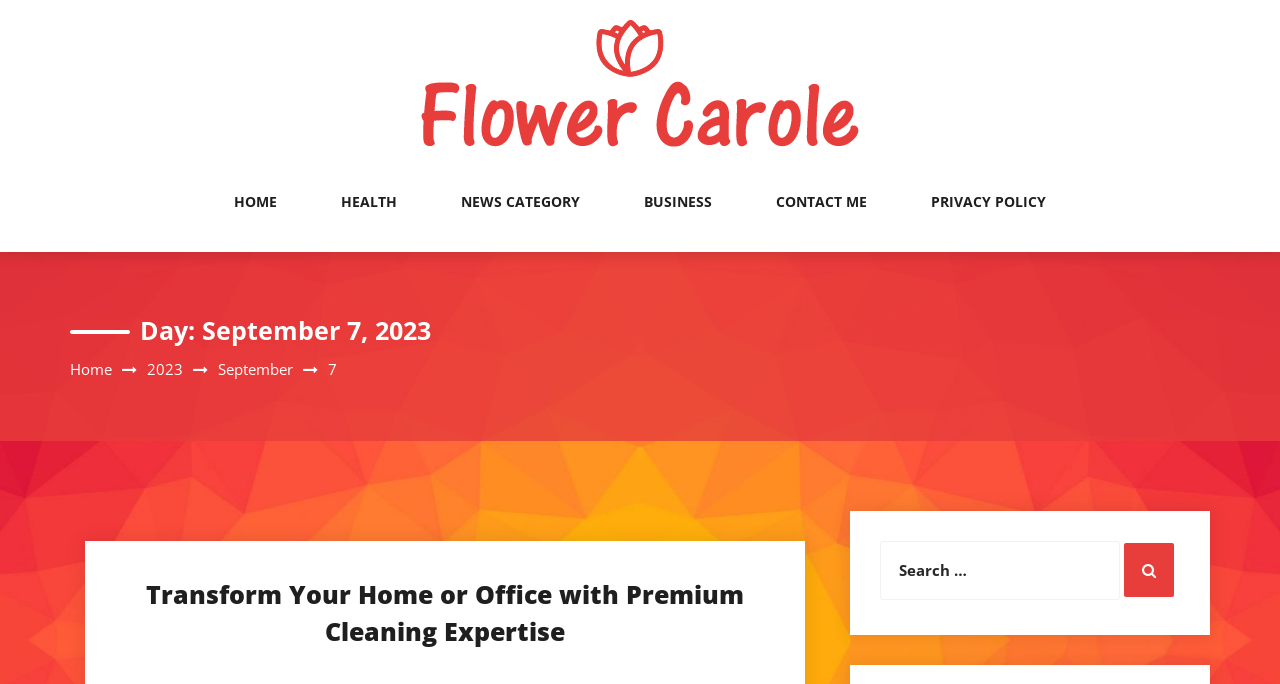Pinpoint the bounding box coordinates of the area that should be clicked to complete the following instruction: "search for something". The coordinates must be given as four float numbers between 0 and 1, i.e., [left, top, right, bottom].

[0.688, 0.791, 0.922, 0.885]